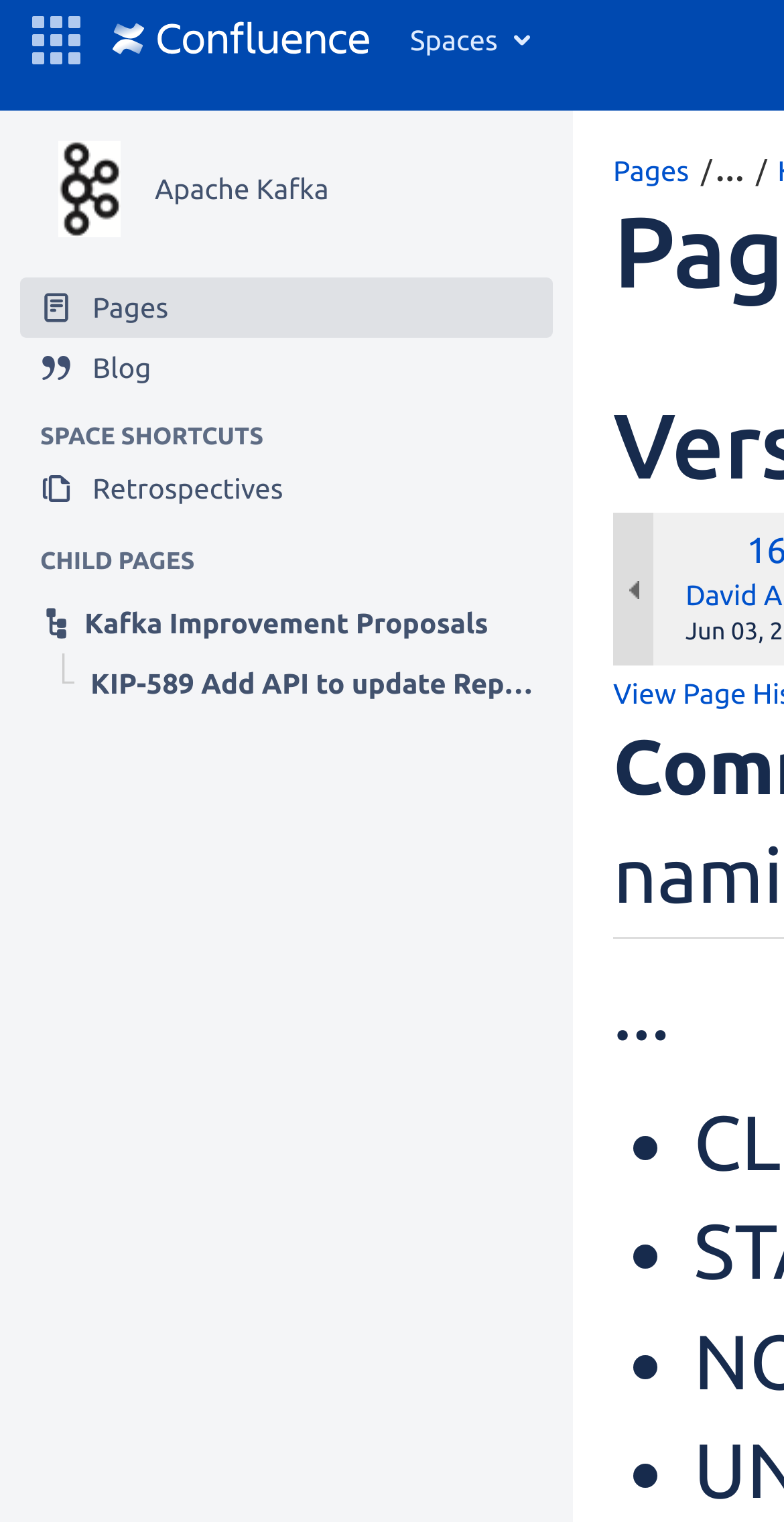Answer in one word or a short phrase: 
How many links are in the top navigation bar?

5